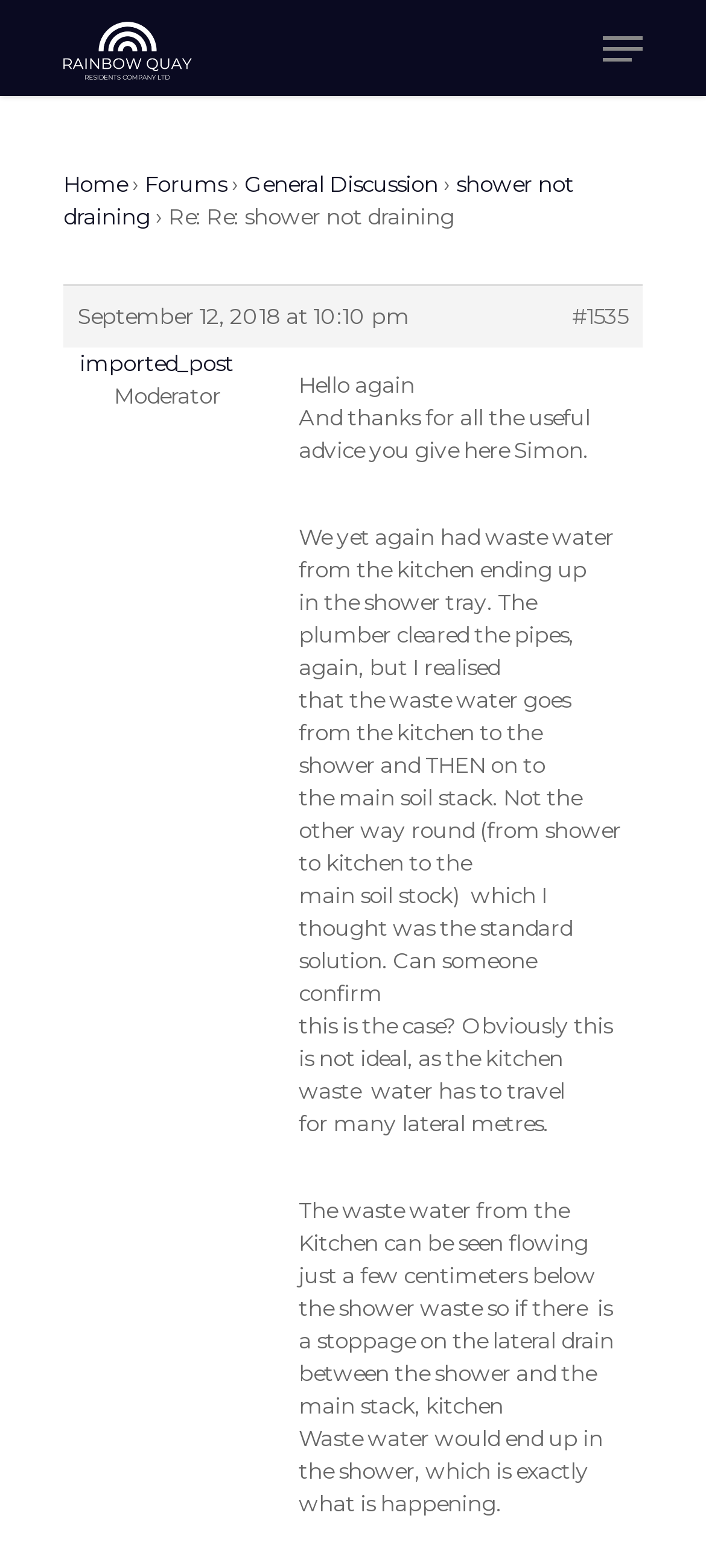What is the topic of the discussion?
Respond to the question with a well-detailed and thorough answer.

I found the topic of the discussion by looking at the title of the post 'Re: Re: shower not draining' and the content of the post which is talking about the issue of shower not draining.